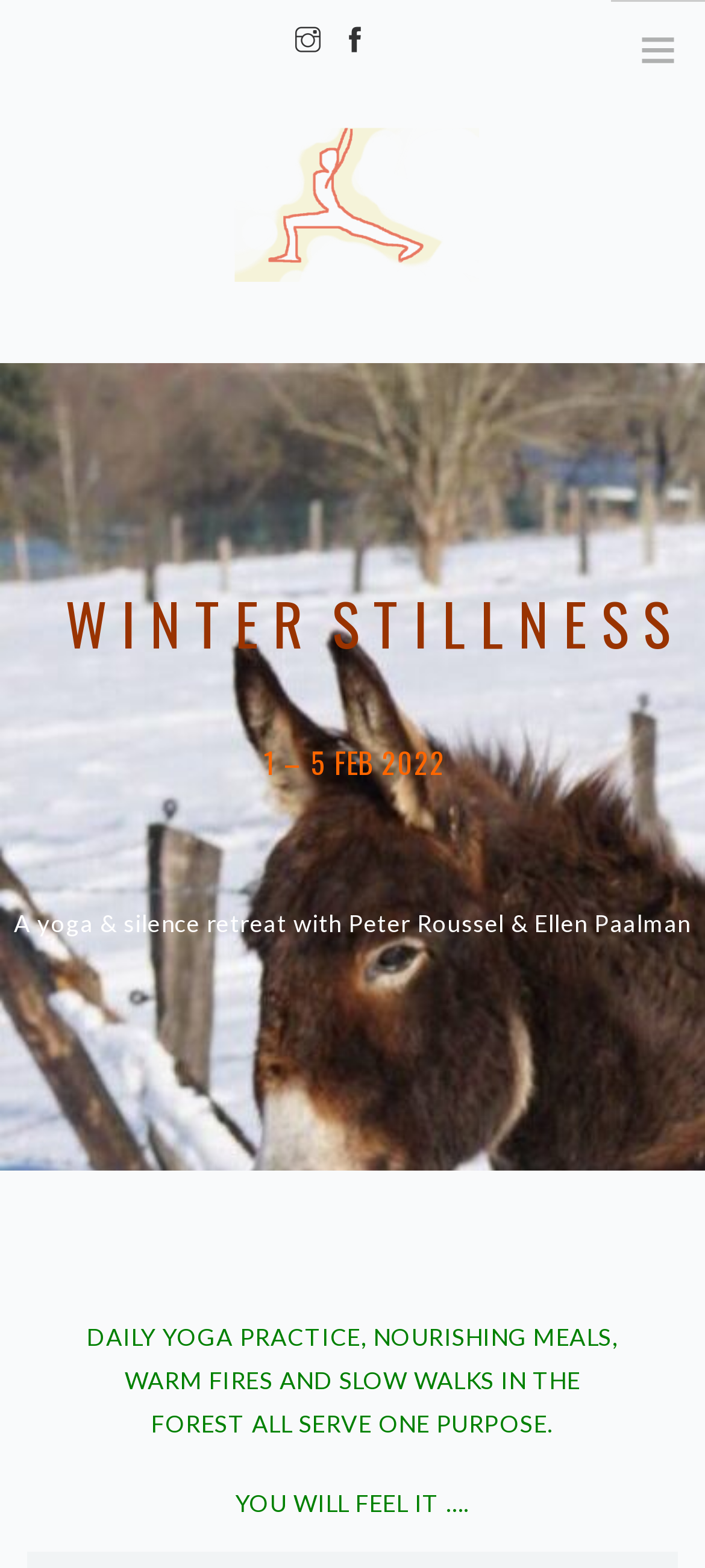Respond with a single word or phrase to the following question: What is the purpose of the yoga retreat?

To feel a certain way